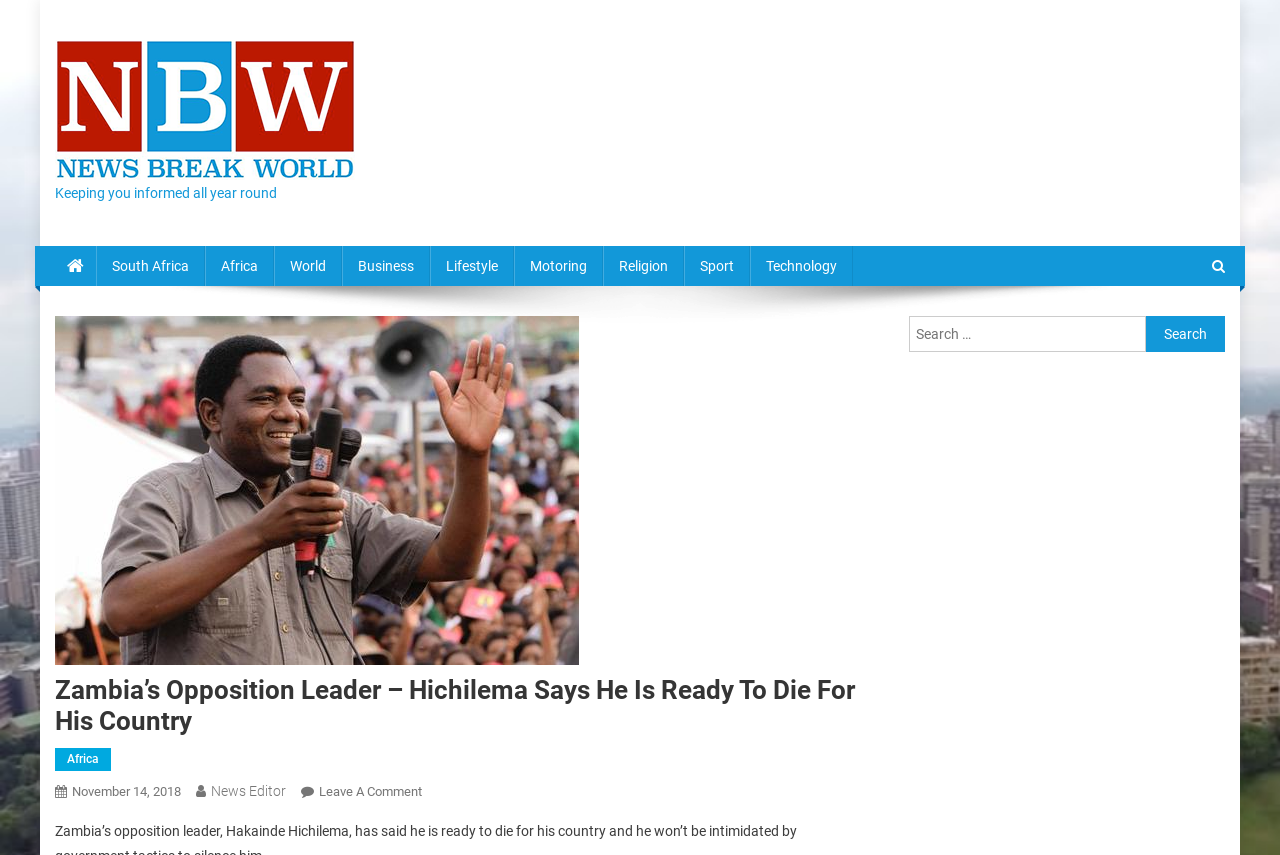Locate the bounding box of the user interface element based on this description: "November 14, 2018".

[0.056, 0.917, 0.141, 0.934]